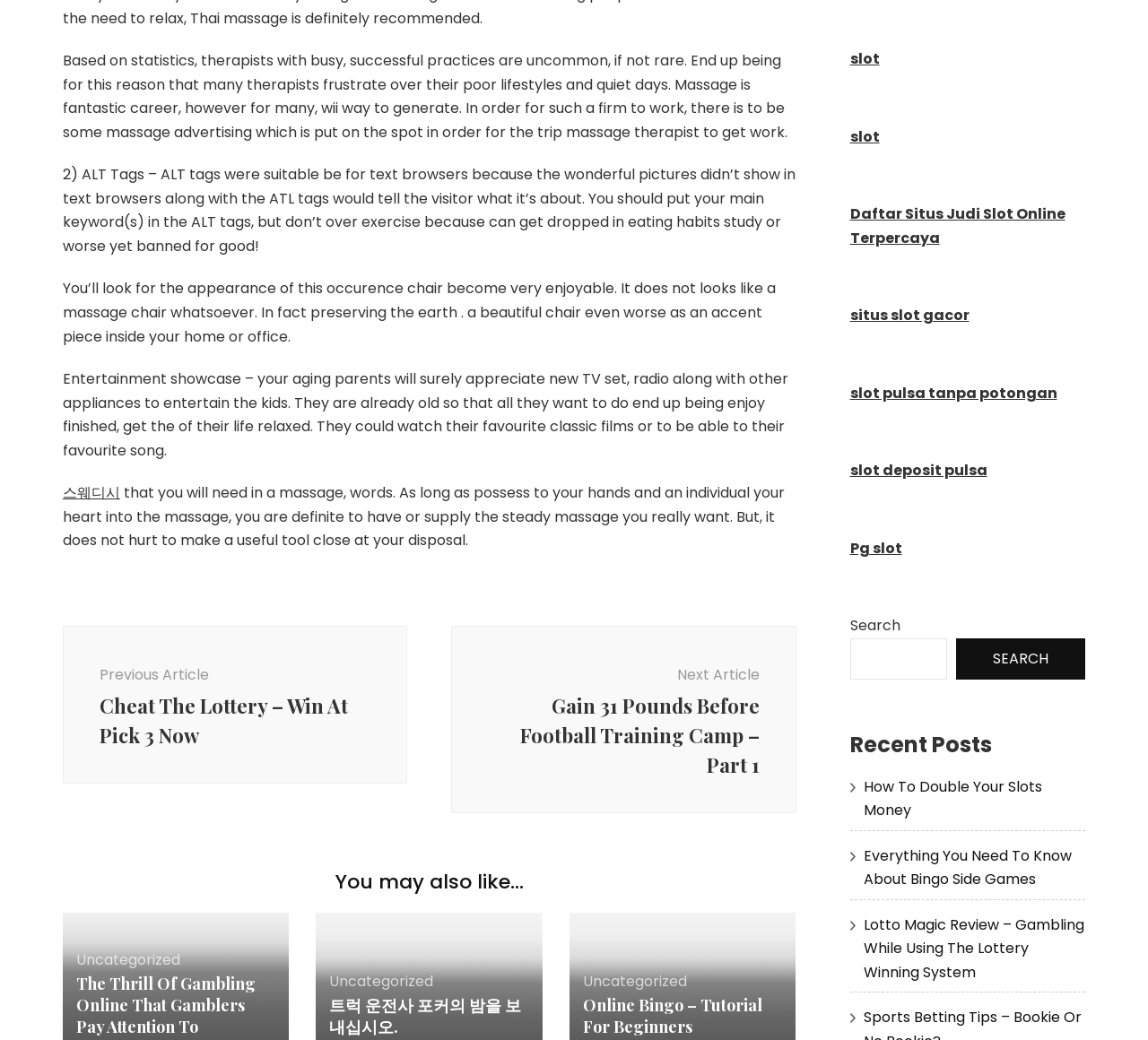Please answer the following question using a single word or phrase: 
What can be found in the 'Recent Posts' section?

Links to articles